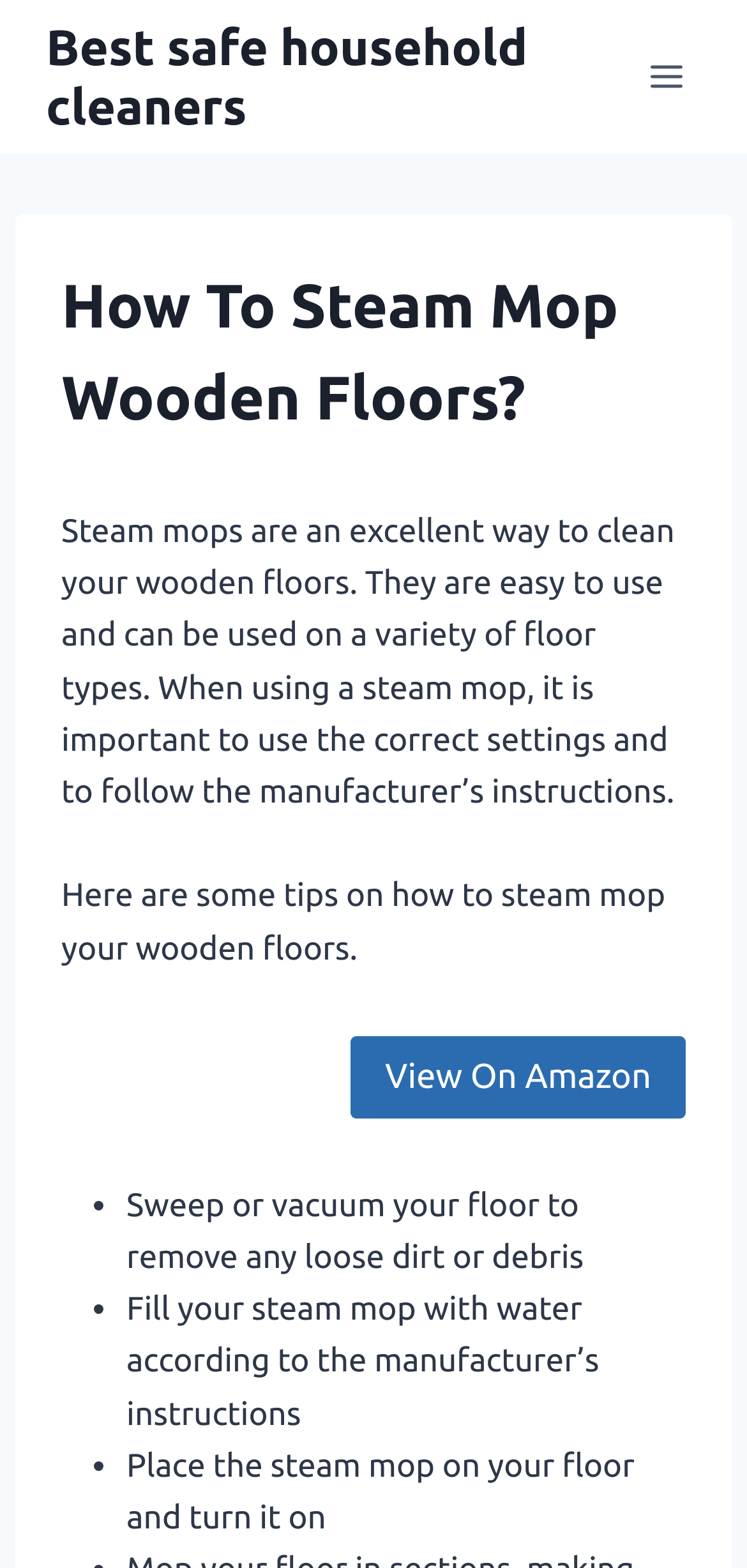Describe all the key features of the webpage in detail.

The webpage is about steam mopping wooden floors, with a focus on providing tips and guidelines for effective cleaning. At the top left of the page, there is a link to "Best safe household cleaners". Next to it, on the top right, is a button to "Open menu". 

Below the top section, there is a header that spans almost the entire width of the page, with the title "How To Steam Mop Wooden Floors?" in large font. 

Underneath the header, there is a paragraph of text that explains the benefits of using steam mops on wooden floors, including their ease of use and versatility. 

Further down, there is another paragraph that introduces a list of tips on how to steam mop wooden floors. 

The list of tips is presented in a bulleted format, with each item preceded by a bullet point. The tips include sweeping or vacuuming the floor before steam mopping, filling the steam mop with water according to the manufacturer's instructions, and placing the steam mop on the floor and turning it on. 

On the right side of the page, there is a link to "View On Amazon", which is likely a call-to-action to purchase a steam mop.